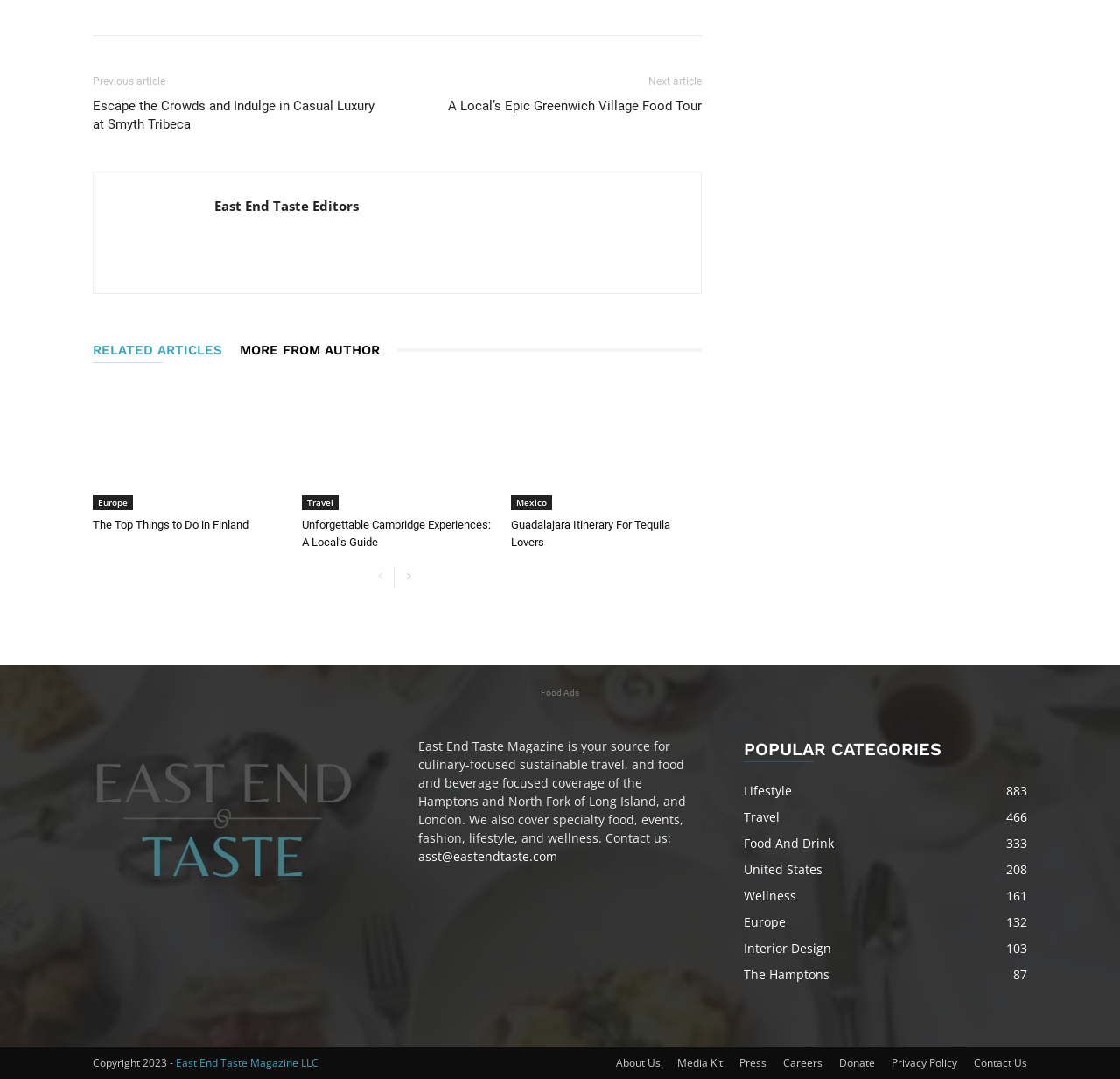Please specify the bounding box coordinates in the format (top-left x, top-left y, bottom-right x, bottom-right y), with all values as floating point numbers between 0 and 1. Identify the bounding box of the UI element described by: The Hamptons87

[0.664, 0.895, 0.741, 0.911]